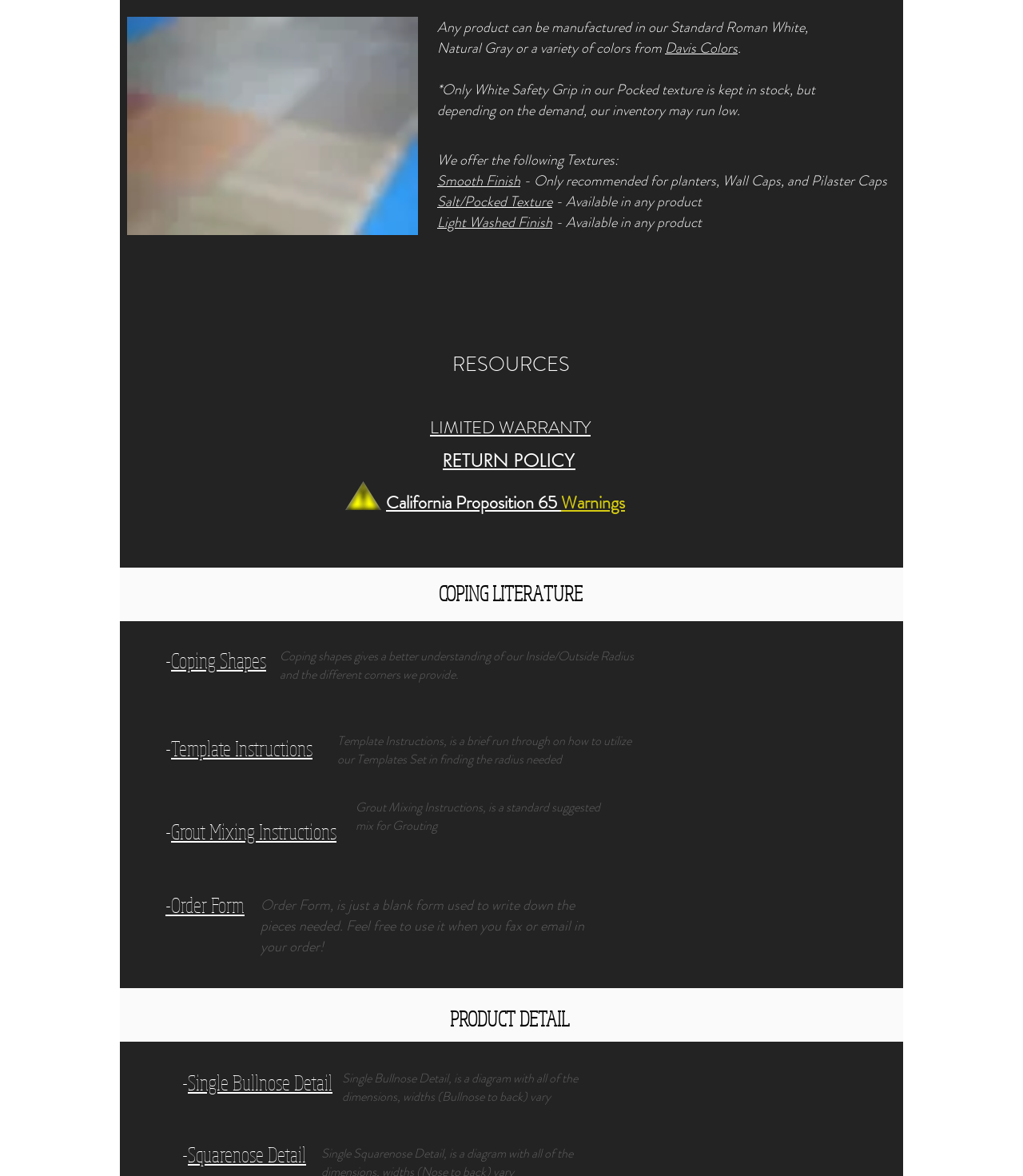Answer this question in one word or a short phrase: What is the topic of the section with the heading 'California Proposition 65 Warnings'?

Warnings